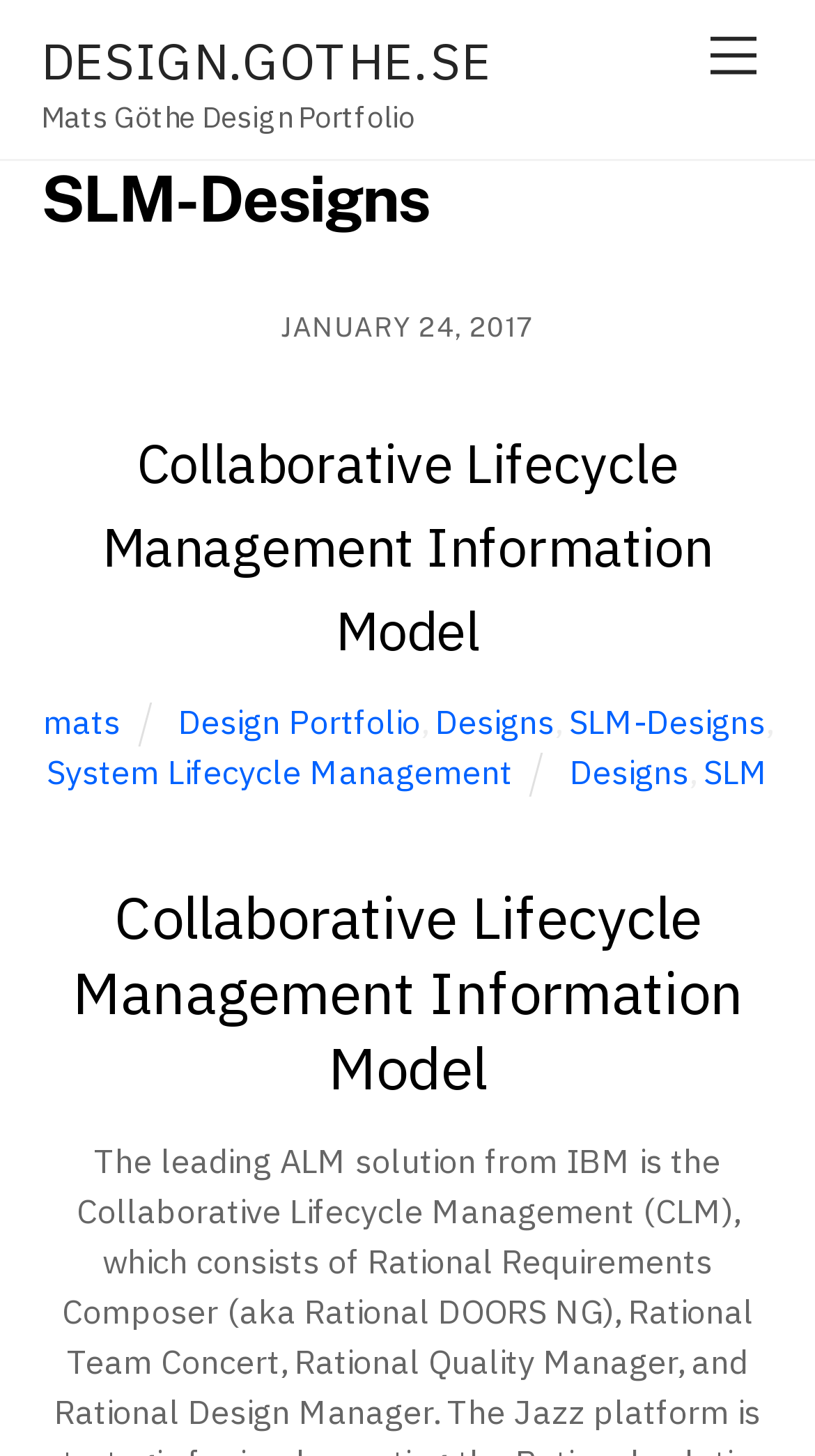Based on the image, please respond to the question with as much detail as possible:
What is the name of the design mentioned on the webpage?

The answer can be found by looking at the heading element with the text 'SLM-Designs' which is a sub-element of the Root Element 'SLM-Designs – DESIGN.GOTHE.SE'.